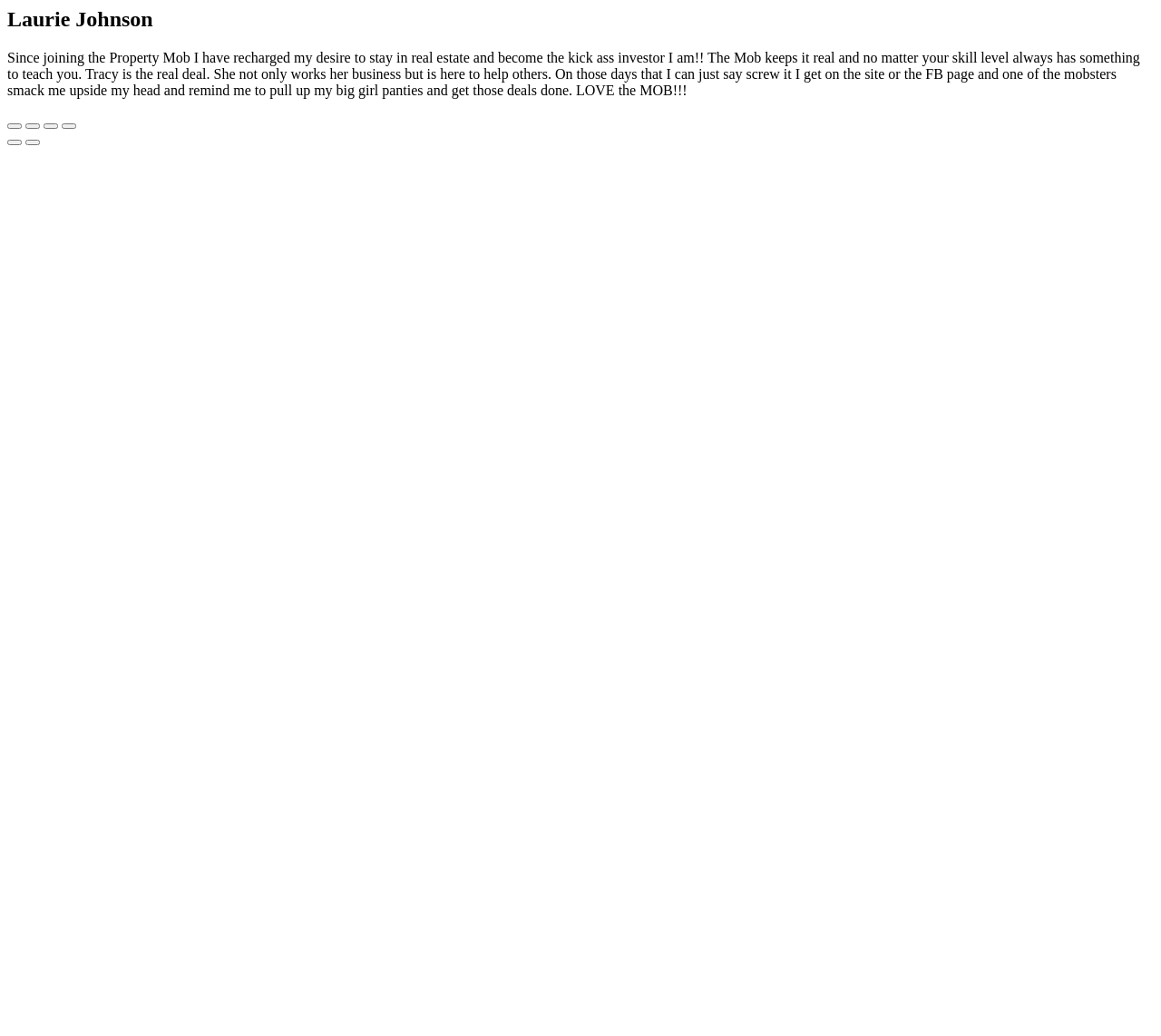Produce a meticulous description of the webpage.

The webpage appears to be a testimonial or review page, with a focus on a person named Laurie Johnson. At the top of the page, there is a header section with a heading element displaying the name "Laurie Johnson". Below the header, there is a block of static text that contains a testimonial or review written by Laurie Johnson. The text is a personal and enthusiastic endorsement of a group or community called the "Property Mob", praising the group's leader Tracy and the support and motivation provided by the community.

To the right of the header, there are four hidden buttons: "Close (Esc)", "Share", "Toggle fullscreen", and "Zoom in/out". These buttons are likely part of a navigation or control panel that is not currently visible.

Below the testimonial text, there are two more hidden buttons: "Previous (arrow left)" and "Next (arrow right)". These buttons may be part of a pagination or navigation system, allowing users to move through a series of testimonials or reviews.

Overall, the page appears to be a simple and straightforward presentation of a personal endorsement or review, with a focus on the text and minimal visual elements.